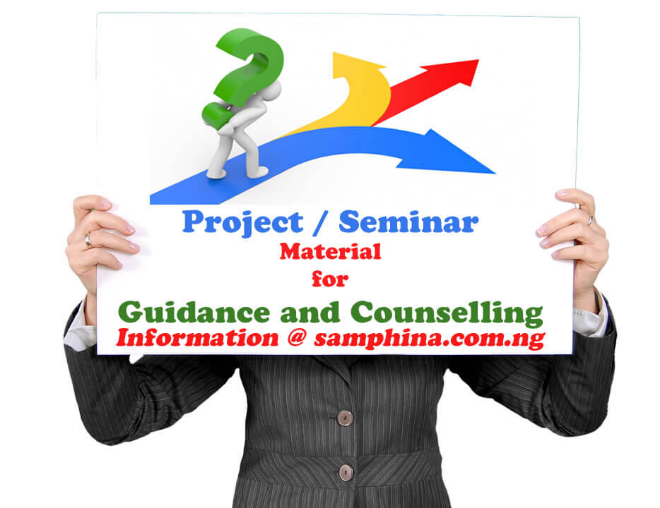Provide an in-depth description of the image.

The image displays a figure holding a sign that emphasizes the theme of educational resources. The sign prominently features the title "Project / Seminar Material" along with the subtitle "for Guidance and Counselling." The design incorporates vibrant graphics, including arrows and a question mark, symbolizing exploration and inquiry in the field of education. The contact information directs viewers to the website "samphina.com.ng," suggesting it as a resource for further information. The backdrop suggests a professional context, underscored by the formal attire of the individual. This visual aims to engage students and educators seeking assistance with project and seminar materials.